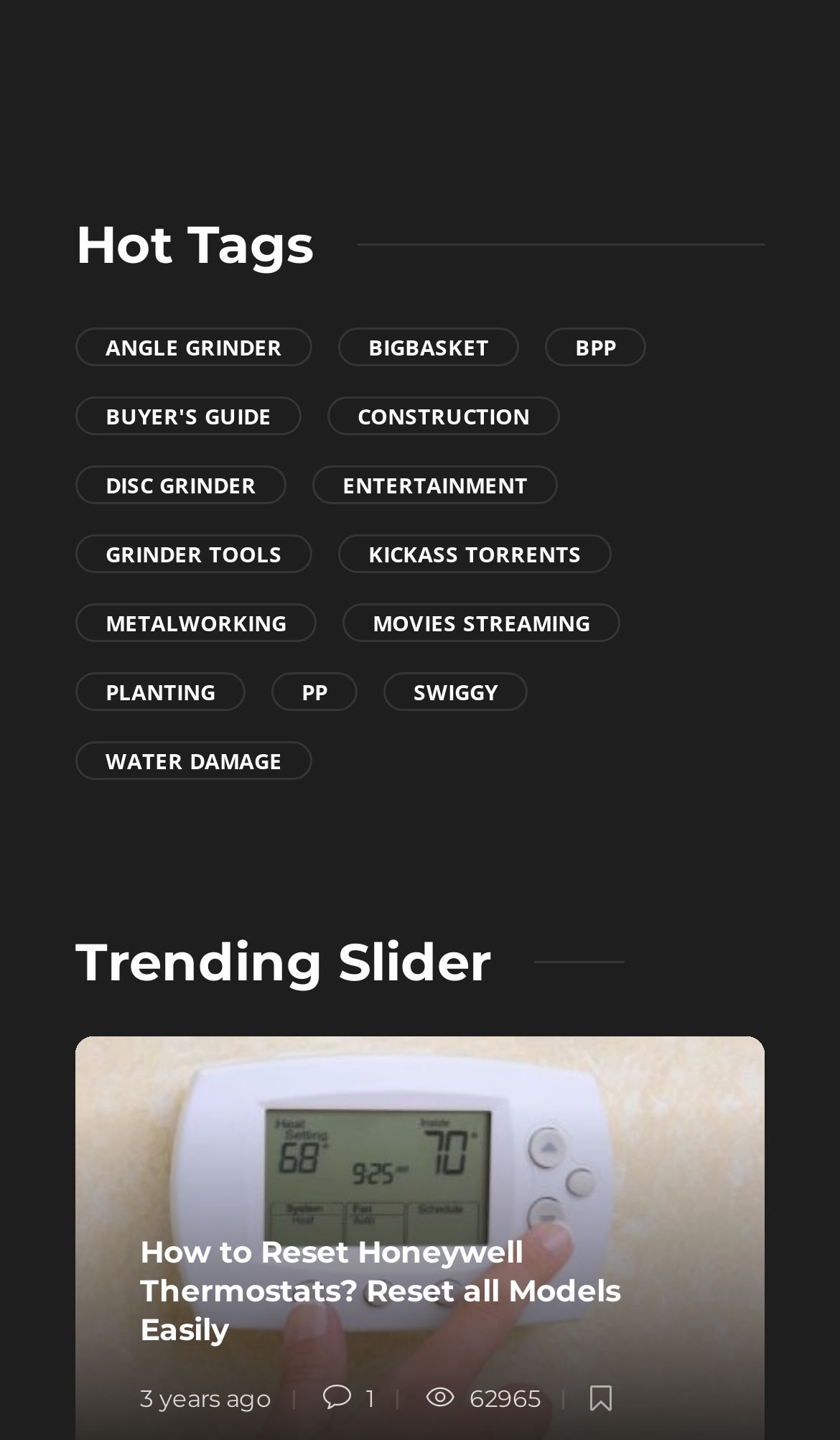Identify and provide the bounding box coordinates of the UI element described: "1". The coordinates should be formatted as [left, top, right, bottom], with each number being a float between 0 and 1.

[0.382, 0.958, 0.472, 0.986]